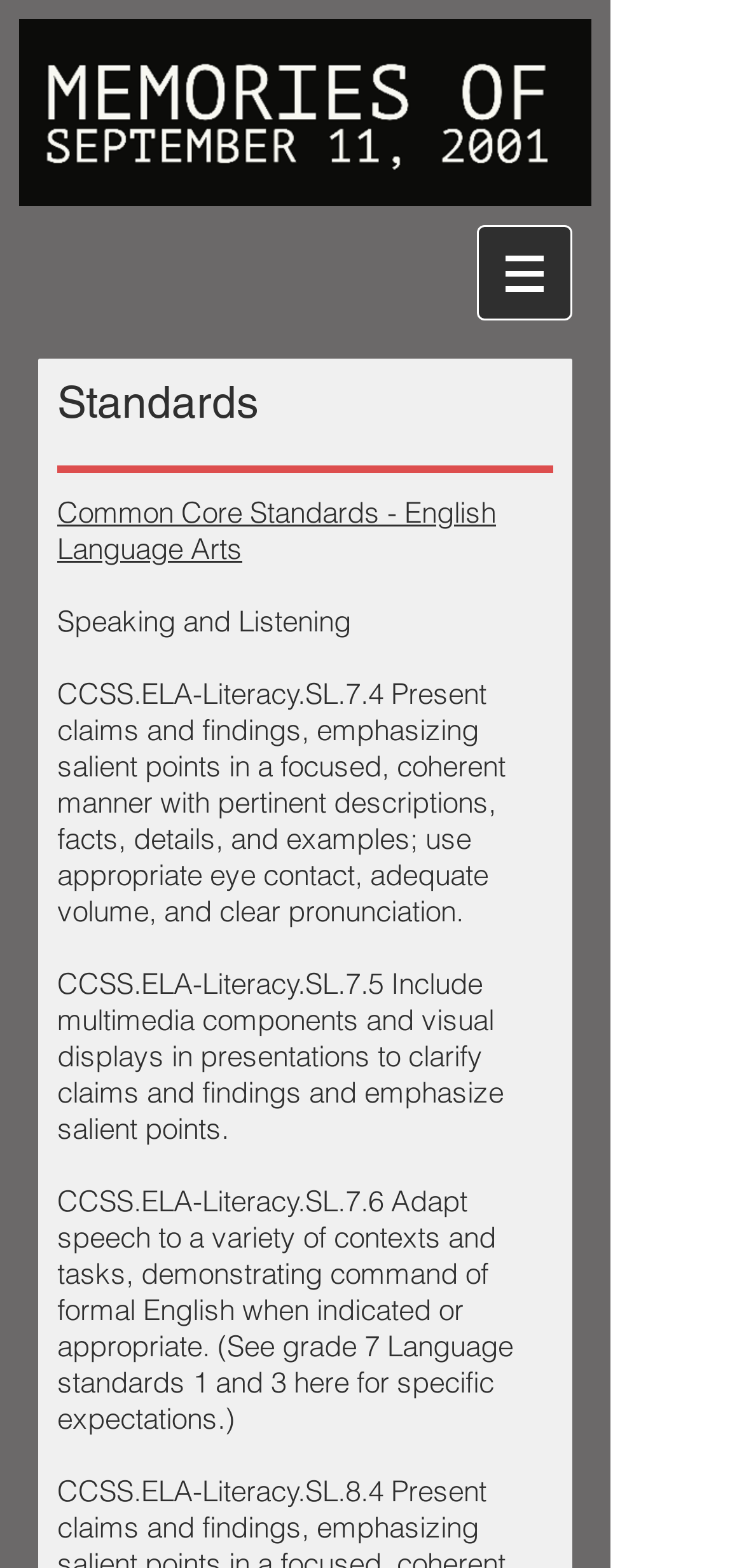What is the category of standards?
Based on the image, please offer an in-depth response to the question.

I determined the answer by looking at the link 'Common Core Standards - English Language Arts' which is a child element of the navigation 'Site' and has a bounding box coordinate of [0.077, 0.315, 0.667, 0.361]. This suggests that the category of standards being referred to is English Language Arts.